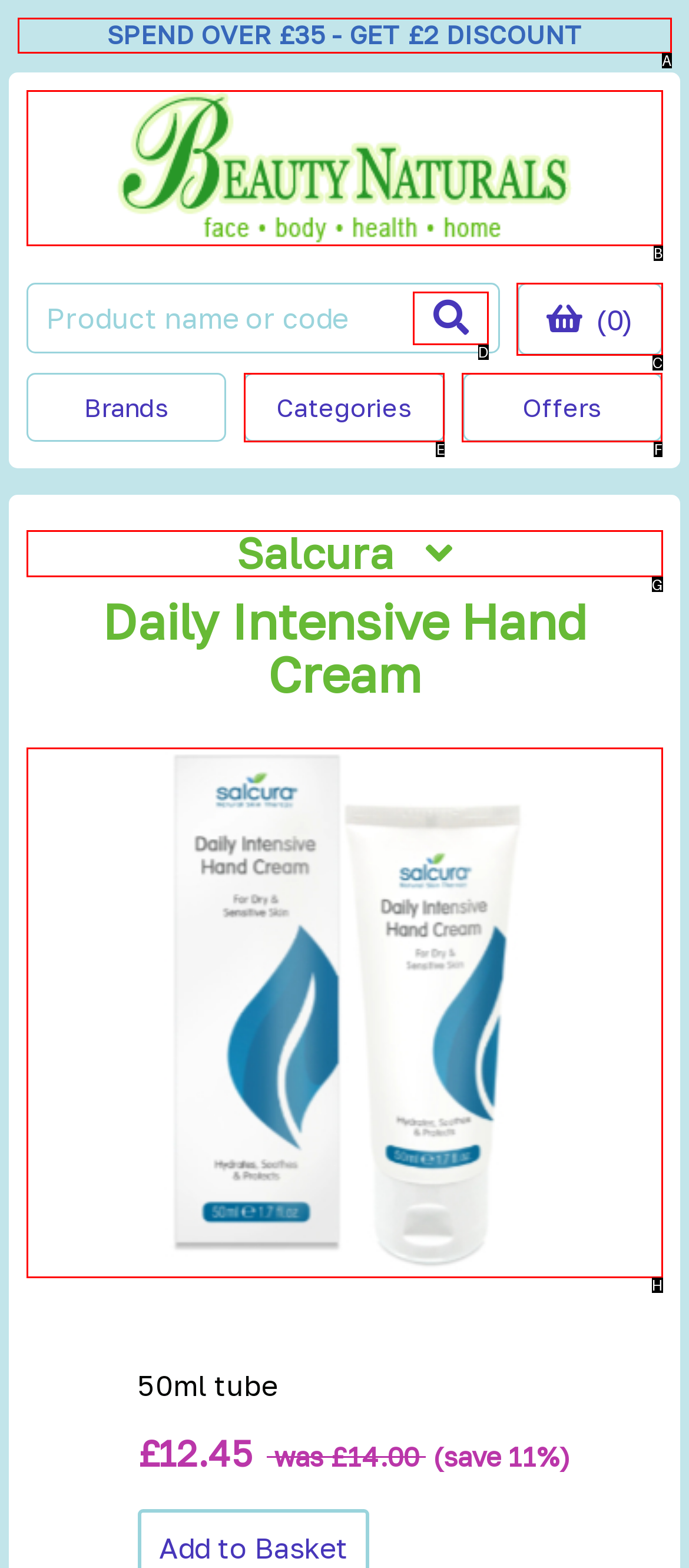Select the letter that corresponds to the description: title="Search". Provide your answer using the option's letter.

D